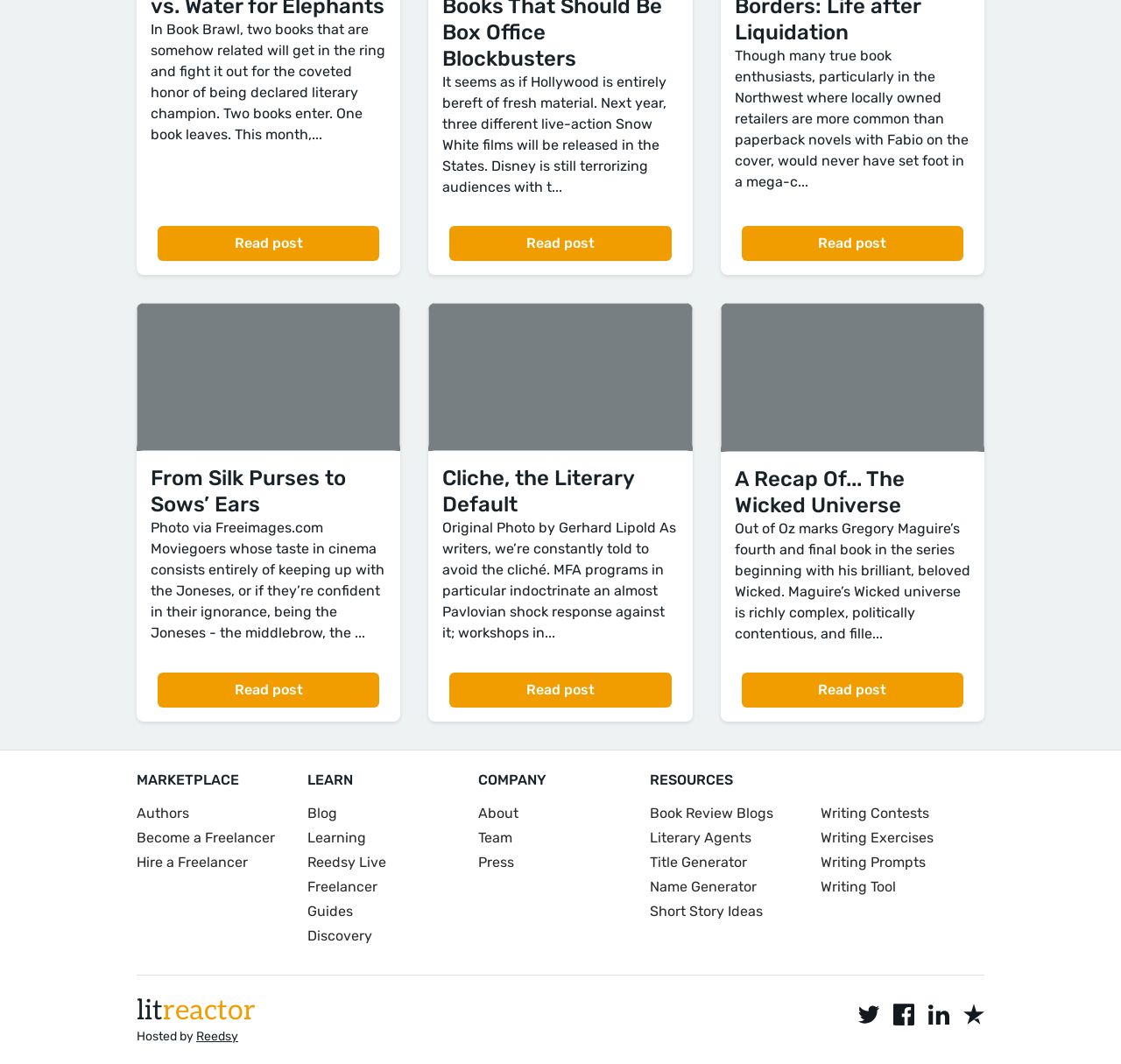Please determine the bounding box coordinates for the element that should be clicked to follow these instructions: "Read the post 'From Silk Purses to Sows’ Ears'".

[0.122, 0.285, 0.357, 0.678]